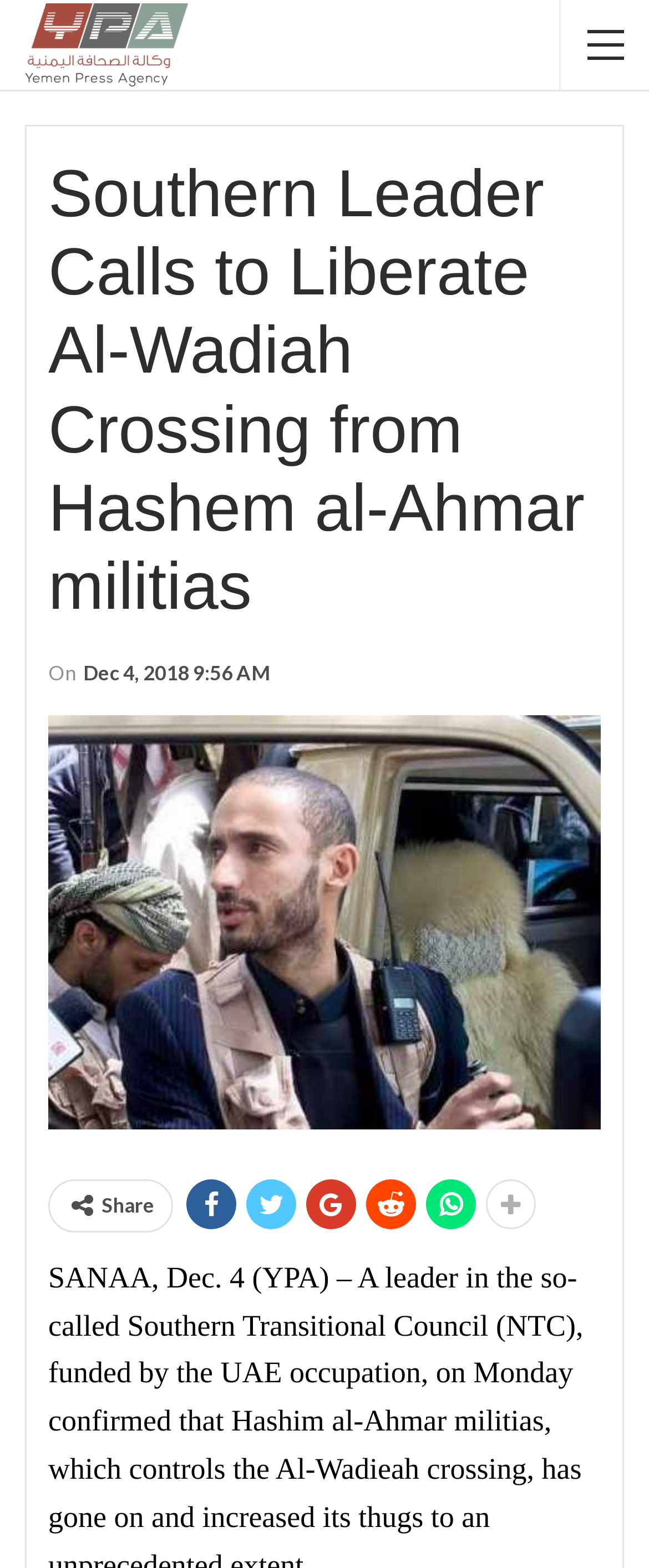What is the topic of the article?
Refer to the image and provide a detailed answer to the question.

I found the answer by reading the heading of the article, which mentions 'Southern Leader Calls to Liberate Al-Wadiah Crossing from Hashem al-Ahmar militias', indicating that the topic is about liberating Al-Wadiah Crossing.